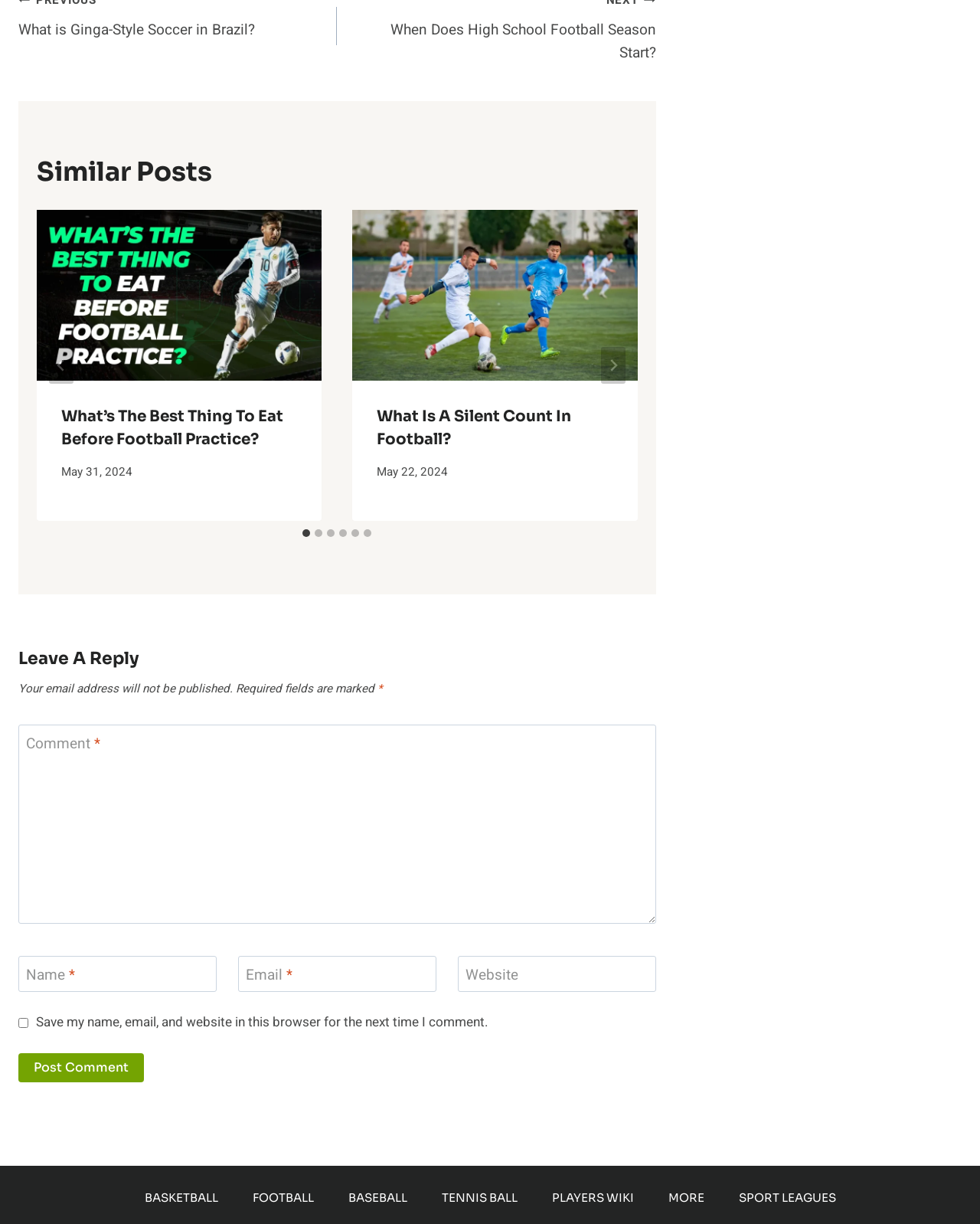Locate the bounding box coordinates of the area that needs to be clicked to fulfill the following instruction: "Go to the 'What’s the Best Thing to Eat Before Football Practice?' article". The coordinates should be in the format of four float numbers between 0 and 1, namely [left, top, right, bottom].

[0.038, 0.171, 0.328, 0.311]